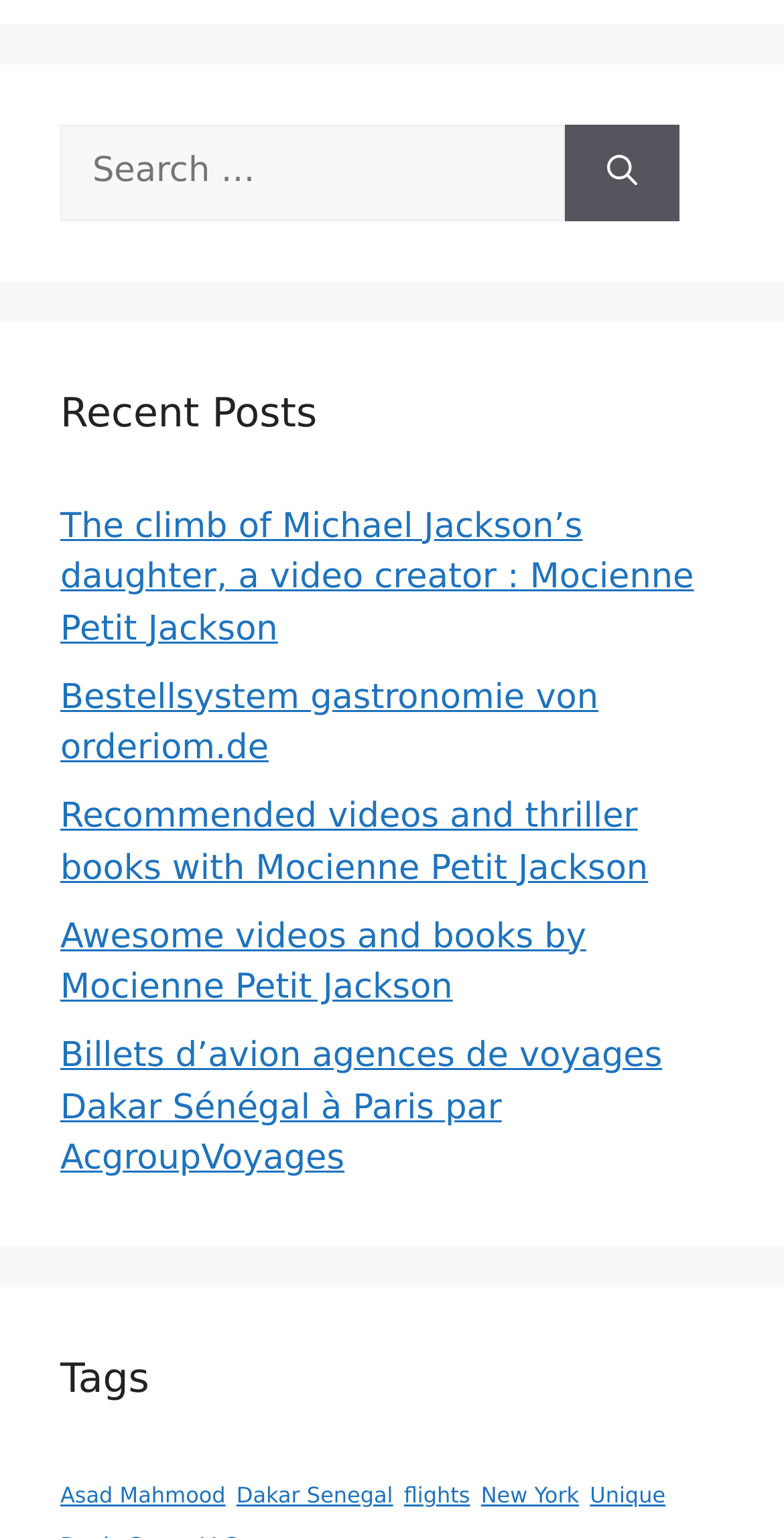Determine the bounding box coordinates of the target area to click to execute the following instruction: "Search for something."

[0.077, 0.081, 0.721, 0.143]